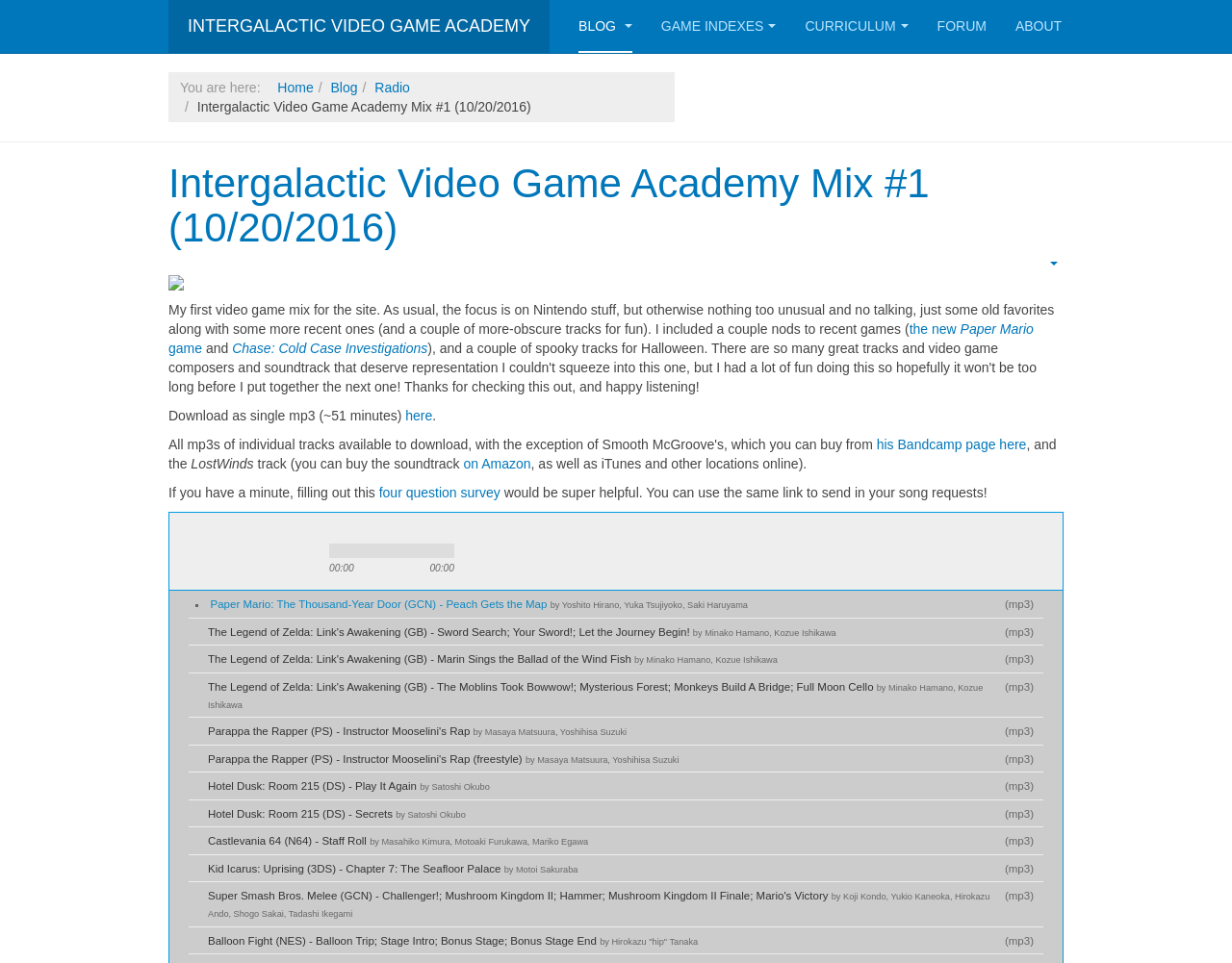Give a detailed account of the webpage.

The webpage is the Intergalactic Video Game Academy, which appears to be a blog or website focused on video games. At the top of the page, there is a navigation menu with links to "BLOG", "GAME INDEXES", "CURRICULUM", "FORUM", and "ABOUT". Below this menu, there is a breadcrumb trail indicating the current page, with links to "Home", "Blog", and "Radio".

The main content of the page is a blog post titled "Intergalactic Video Game Academy Mix #1 (10/20/2016)". The post includes a brief introduction to the mix, which is a collection of video game music. The author mentions that the mix includes a few nods to recent games, as well as some more obscure tracks.

Below the introduction, there are links to download the mix as a single MP3 file, as well as a link to the author's Bandcamp page. There is also a survey link, where visitors can provide feedback and request songs for future mixes.

The page also features a music player with controls to play, pause, and stop the music, as well as buttons to repeat and shuffle the tracks. There is a timer displaying the current time and duration of the music.

The majority of the page is taken up by a list of tracks included in the mix, each with a link to download the track as an MP3 file. The tracks are from various video games, including Paper Mario, The Legend of Zelda, and Castlevania.